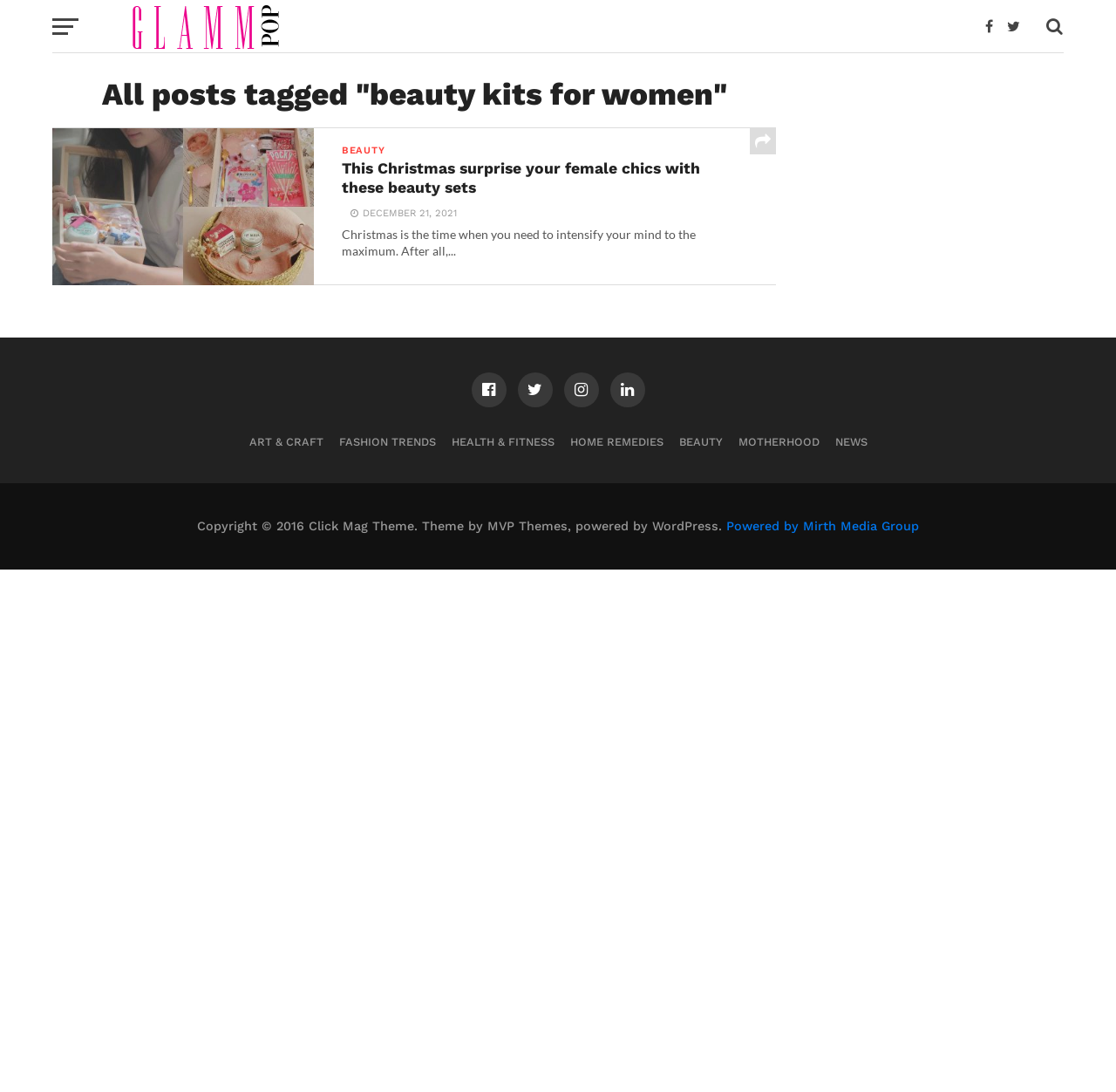What are the other categories present on the webpage?
Please provide a detailed and thorough answer to the question.

The other categories present on the webpage can be determined by looking at the links present below the main heading. These links are 'ART & CRAFT', 'FASHION TRENDS', 'HEALTH & FITNESS', 'HOME REMEDIES', 'MOTHERHOOD', and 'NEWS'. These are likely categories of the blog or website.